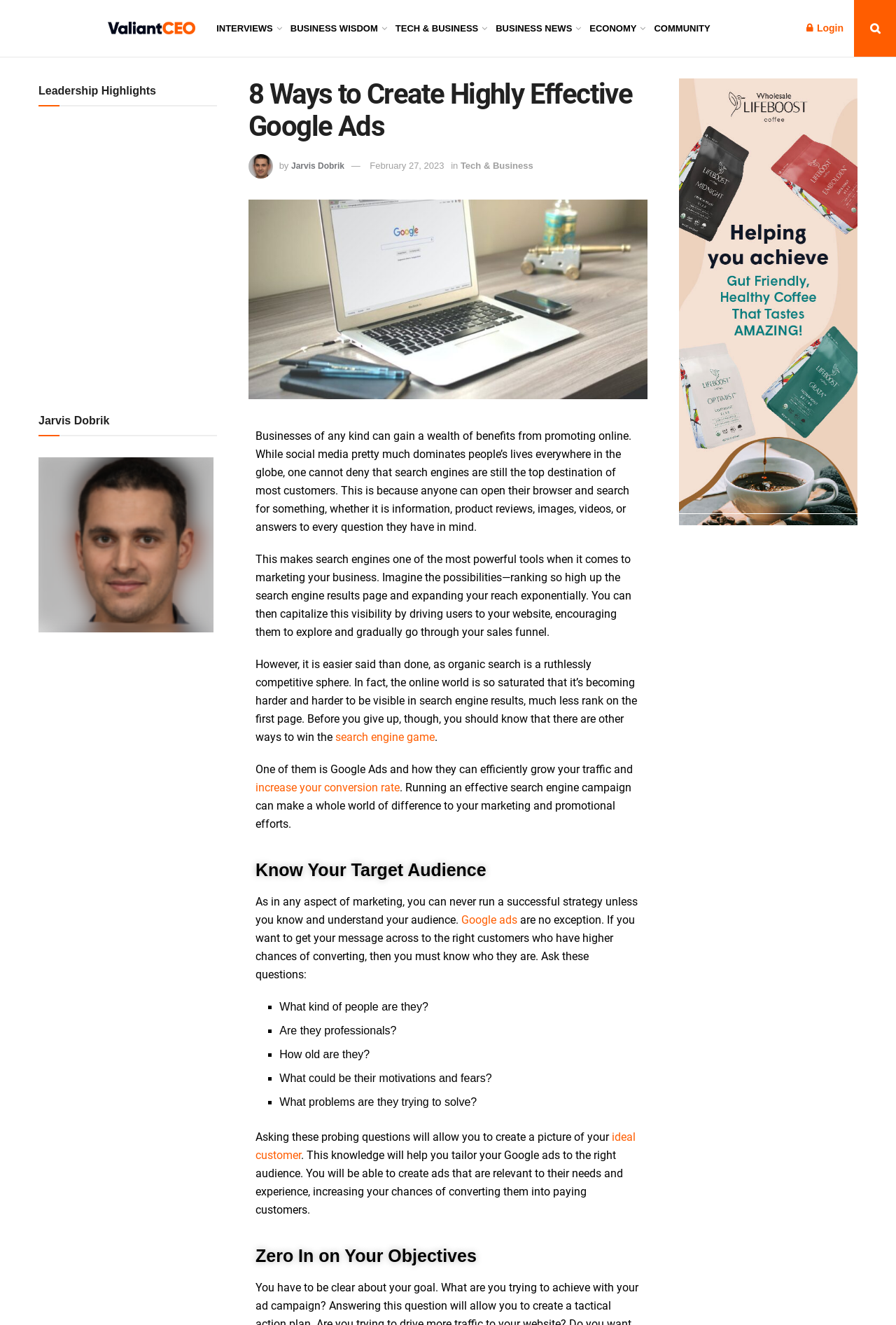Summarize the webpage with intricate details.

This webpage is about creating highly effective Google Ads, with the title "8 Ways to Create Highly Effective Google Ads" prominently displayed at the top. The page is divided into sections, with headings and subheadings guiding the reader through the content.

At the top, there is a navigation menu with links to various categories, including "INTERVIEWS", "BUSINESS WISDOM", "TECH & BUSINESS", "BUSINESS NEWS", "ECONOMY", and "COMMUNITY". On the right side, there is a login link and a search icon.

Below the navigation menu, there is a heading "8 Ways to Create Highly Effective Google Ads" followed by an image of the author, Jarvis Dobrik, and a brief description of the article. The main content of the page is divided into sections, with headings such as "Know Your Target Audience" and "Zero In on Your Objectives".

The article discusses the importance of promoting online and how search engines can be a powerful tool for marketing a business. It highlights the challenges of ranking high in search engine results and introduces Google Ads as a way to efficiently grow traffic and increase conversion rates.

The content is organized into paragraphs, with bullet points and lists used to break up the text and make it easier to read. There are also links to related topics, such as "search engine game" and "ideal customer", which provide additional information.

On the left side of the page, there is a section titled "Leadership Highlights" with a heading and an image, but the content is not immediately clear. Overall, the page is well-organized and easy to navigate, with a clear focus on providing information and guidance on creating effective Google Ads.